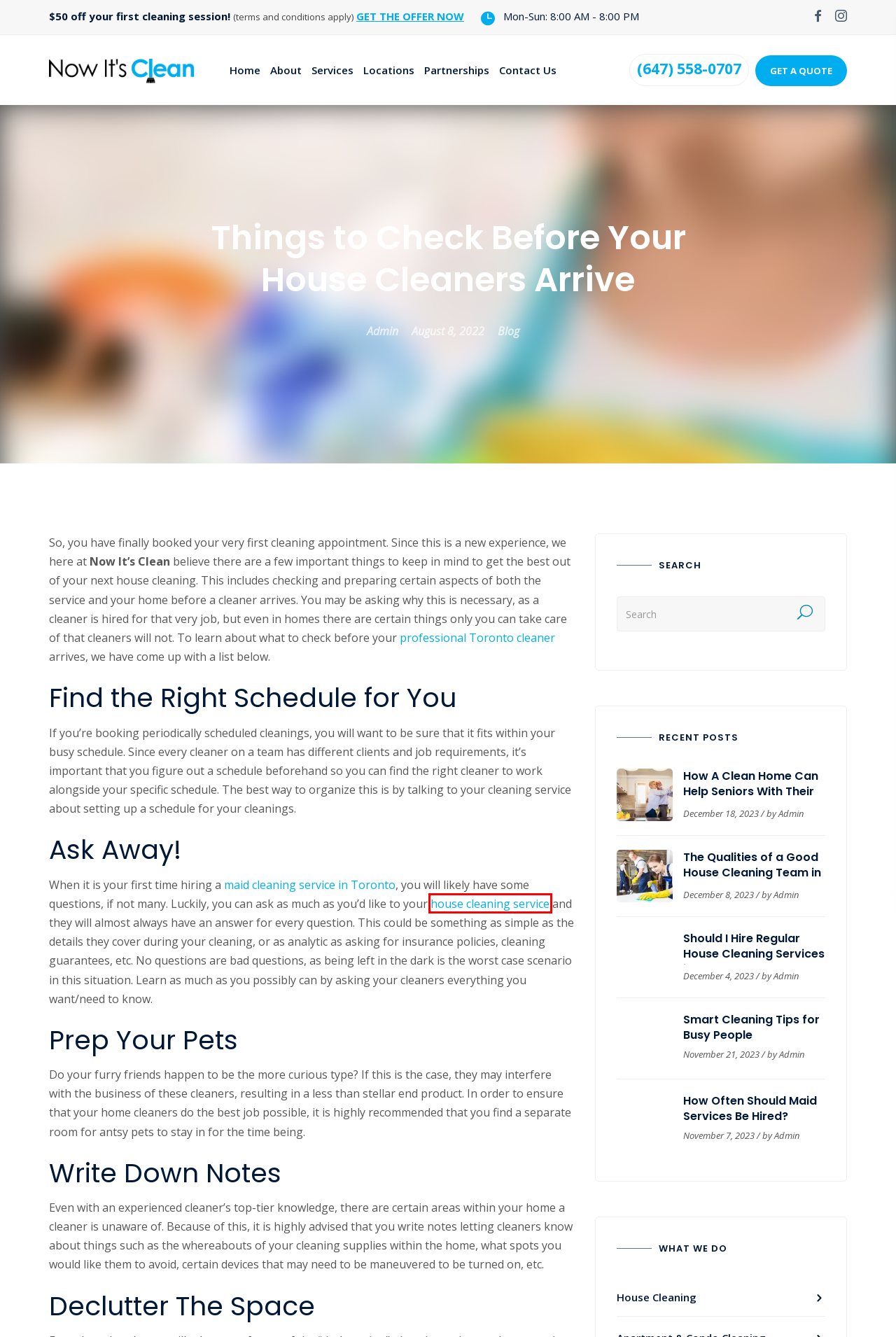Review the webpage screenshot and focus on the UI element within the red bounding box. Select the best-matching webpage description for the new webpage that follows after clicking the highlighted element. Here are the candidates:
A. Contact Us | Send Your Queries & Get In Touch | Now It's Clean
B. Home & House Cleaning Services Toronto | House Cleaners Toronto
C. About Our Company | Our Story & Mission | Now It's Clean
D. Cleaning Services Toronto & GTA | Toronto Cleaning Company
E. Our Cleaning Services | Service Offerings | Now It's Clean
F. Should I Hire Regular House Cleaning Services in Scarborough?
G. How A Clean Home Can Help Seniors With Their Mental Health
H. Blog | Professional Cleaning Resources | Now It's Clean

B